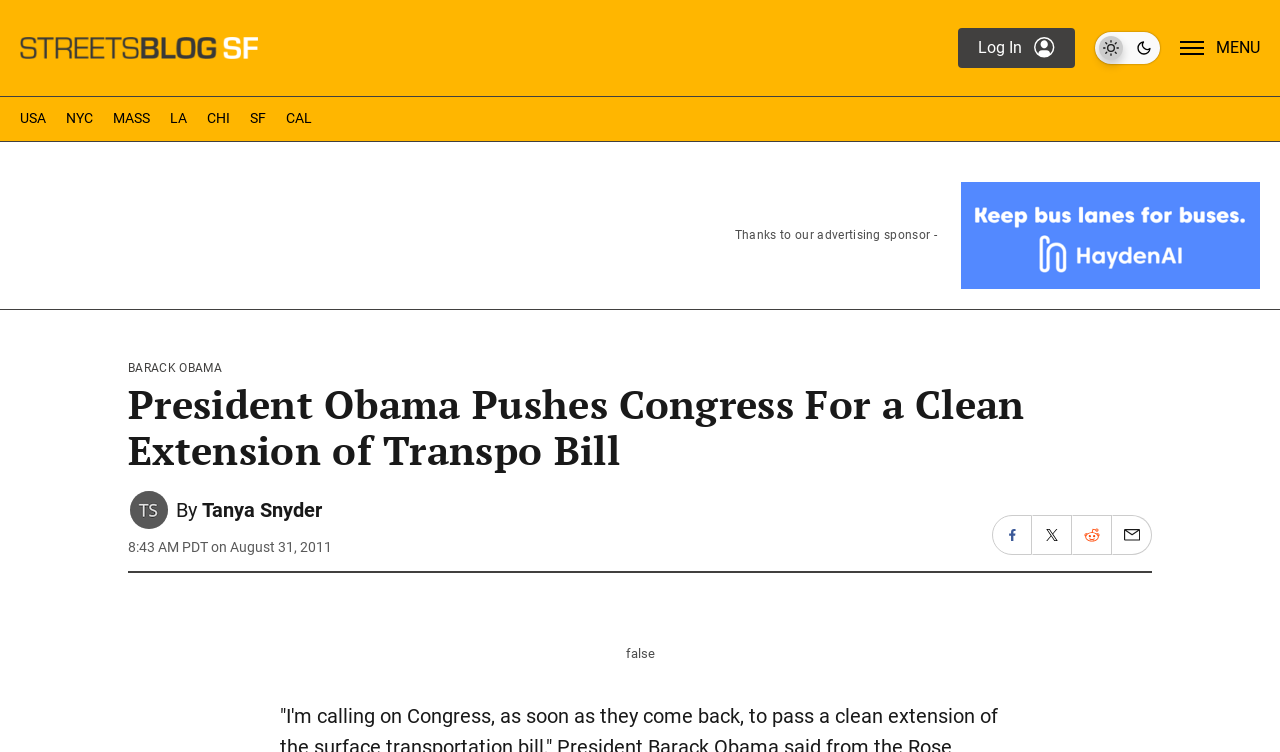Respond with a single word or short phrase to the following question: 
What is the theme option available on the webpage?

Dark theme